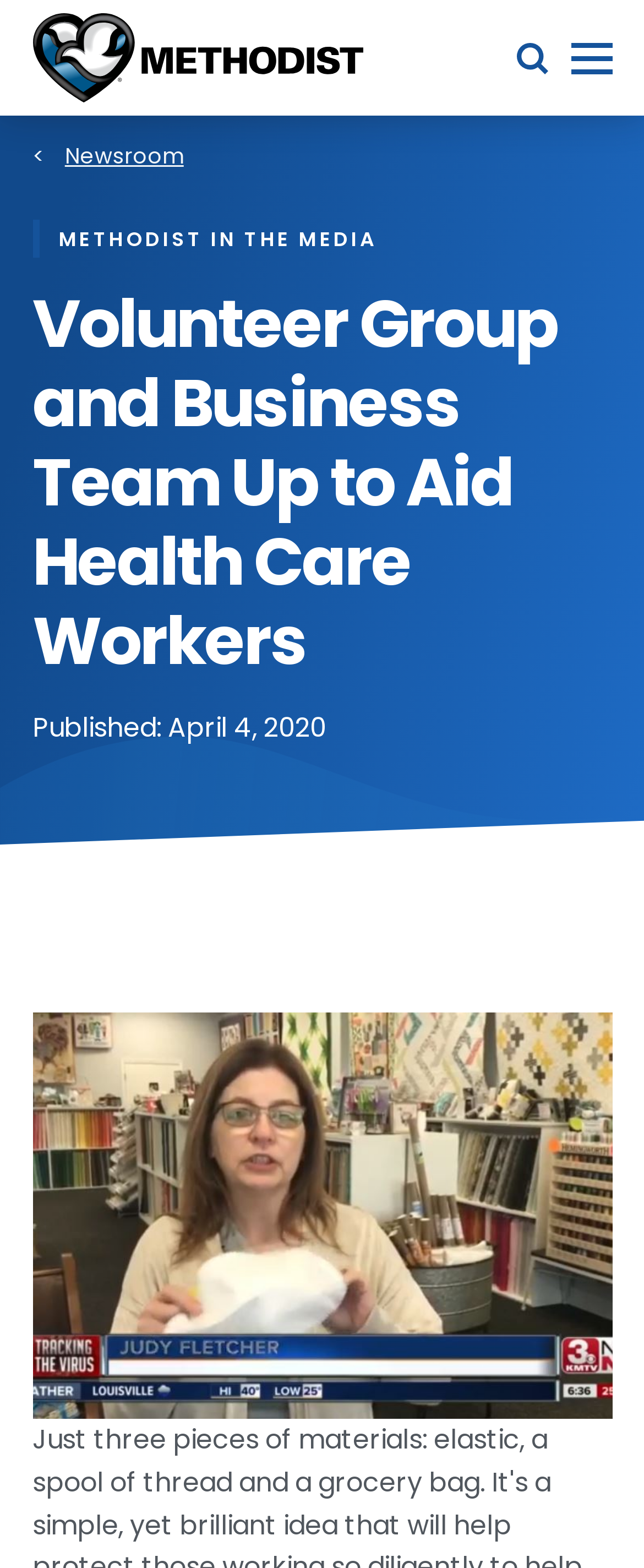Please find and provide the title of the webpage.

Volunteer Group and Business Team Up to Aid Health Care Workers